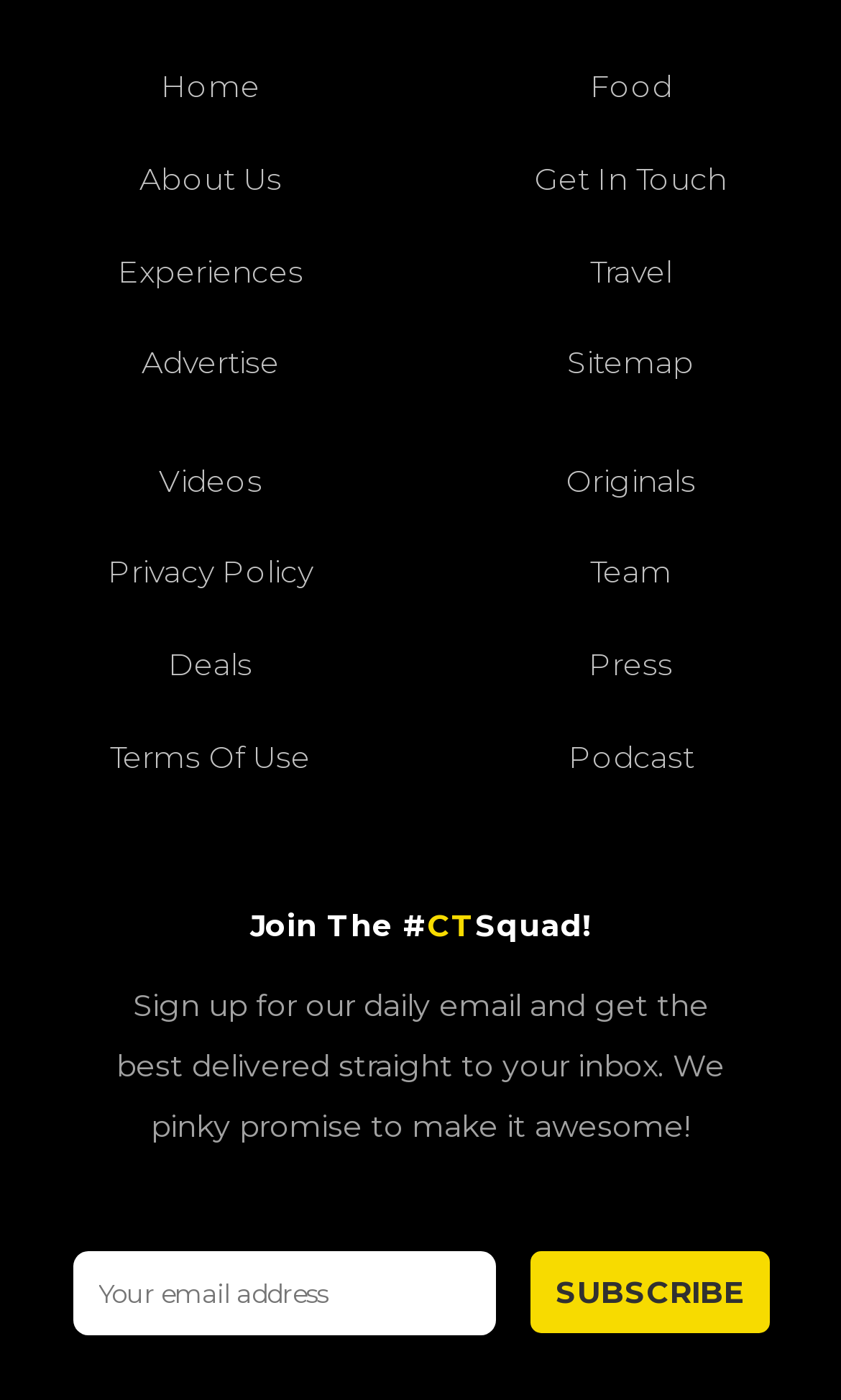What is the call-to-action button?
Please provide a single word or phrase as your answer based on the screenshot.

Subscribe